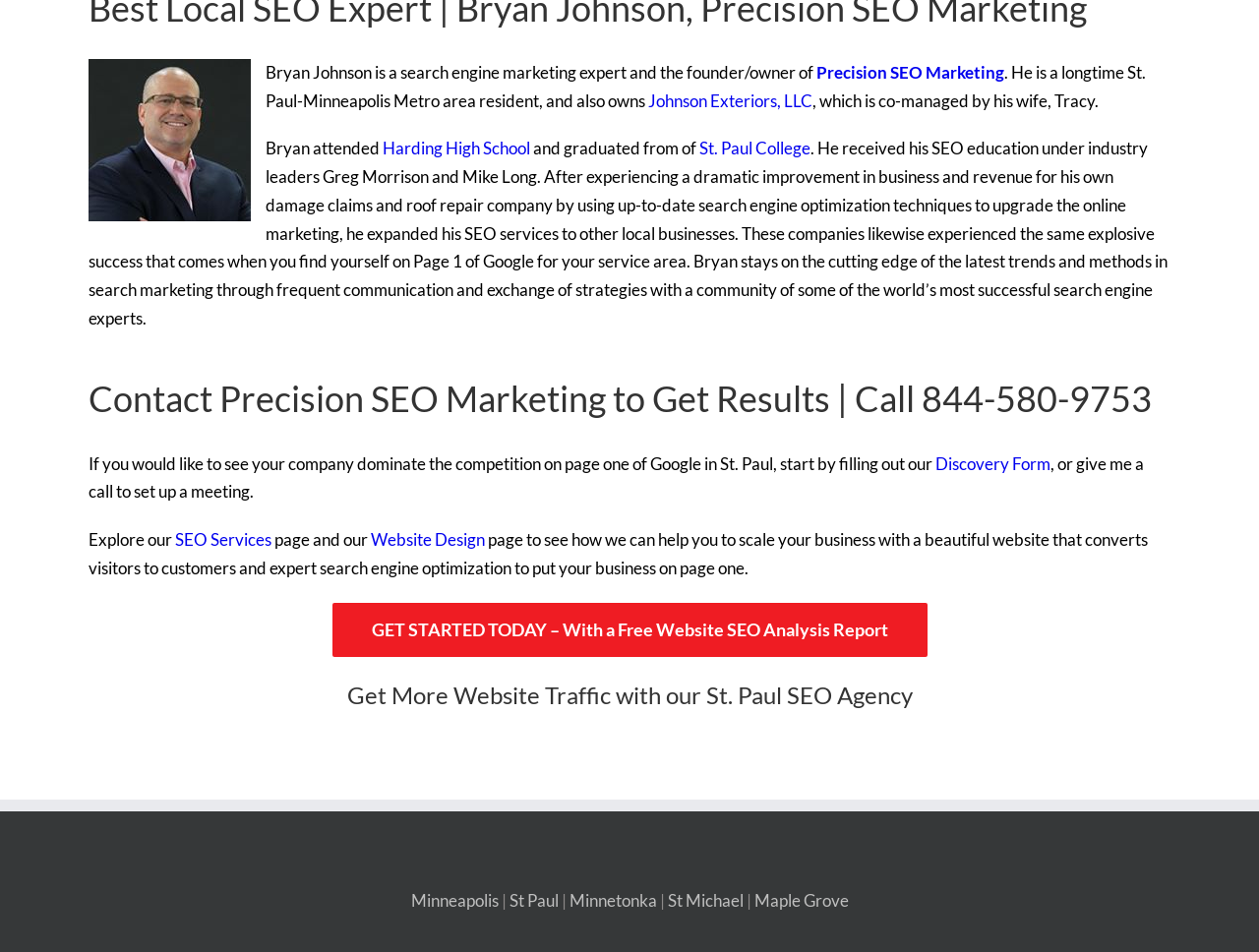Identify the bounding box coordinates for the region to click in order to carry out this instruction: "Contact Bryan through Johnson Exteriors, LLC". Provide the coordinates using four float numbers between 0 and 1, formatted as [left, top, right, bottom].

[0.515, 0.095, 0.645, 0.116]